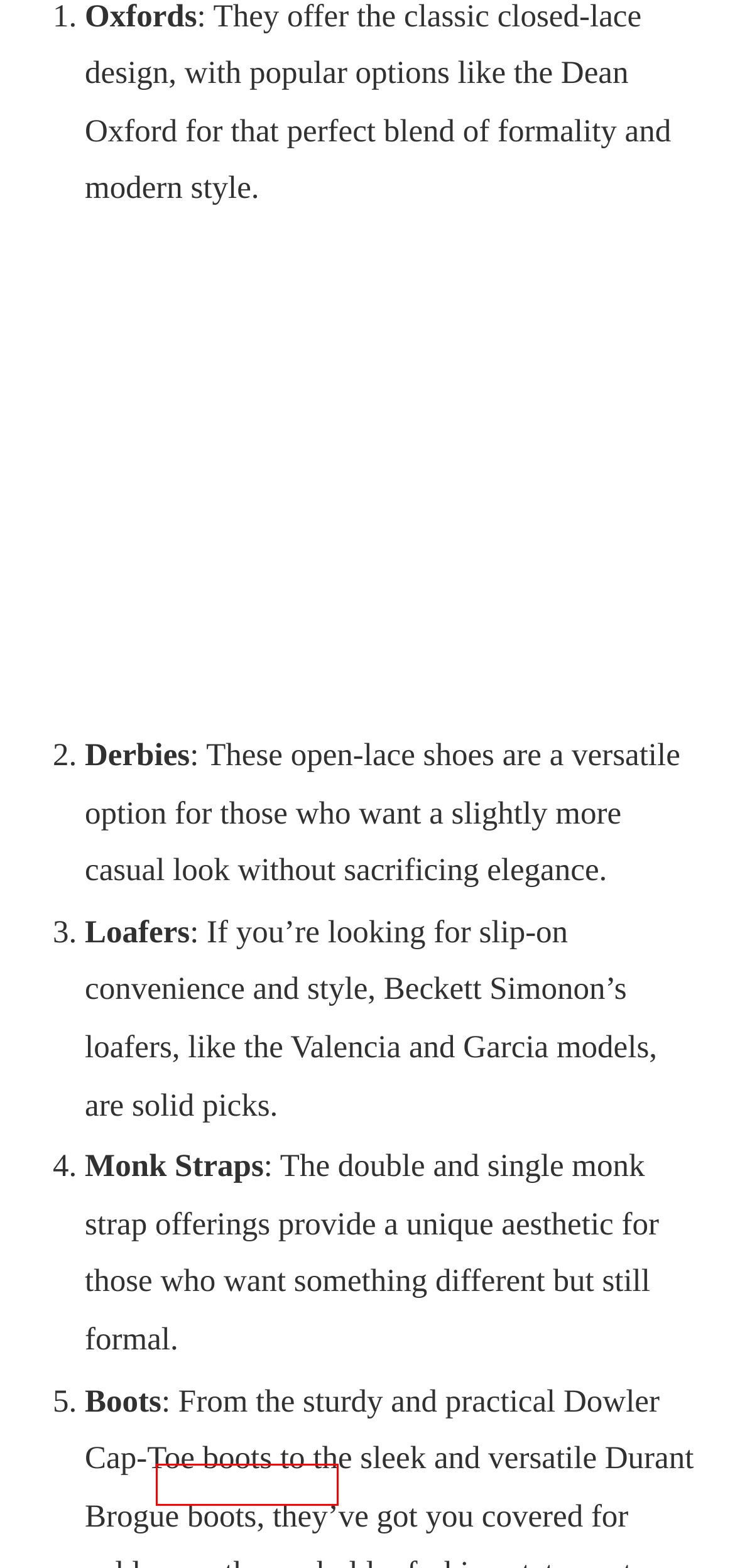Observe the webpage screenshot and focus on the red bounding box surrounding a UI element. Choose the most appropriate webpage description that corresponds to the new webpage after clicking the element in the bounding box. Here are the candidates:
A. Meet The Team - Outsons
B. Partnerships - Outsons
C. Editorial Policy - Outsons
D. Advertising, Affiliate & Sponsorship Policy - Outsons
E. Contact Us - Outsons
F. Affiliate Disclosure - Outsons
G. Image Credit - Outsons
H. Posts - Outsons

G